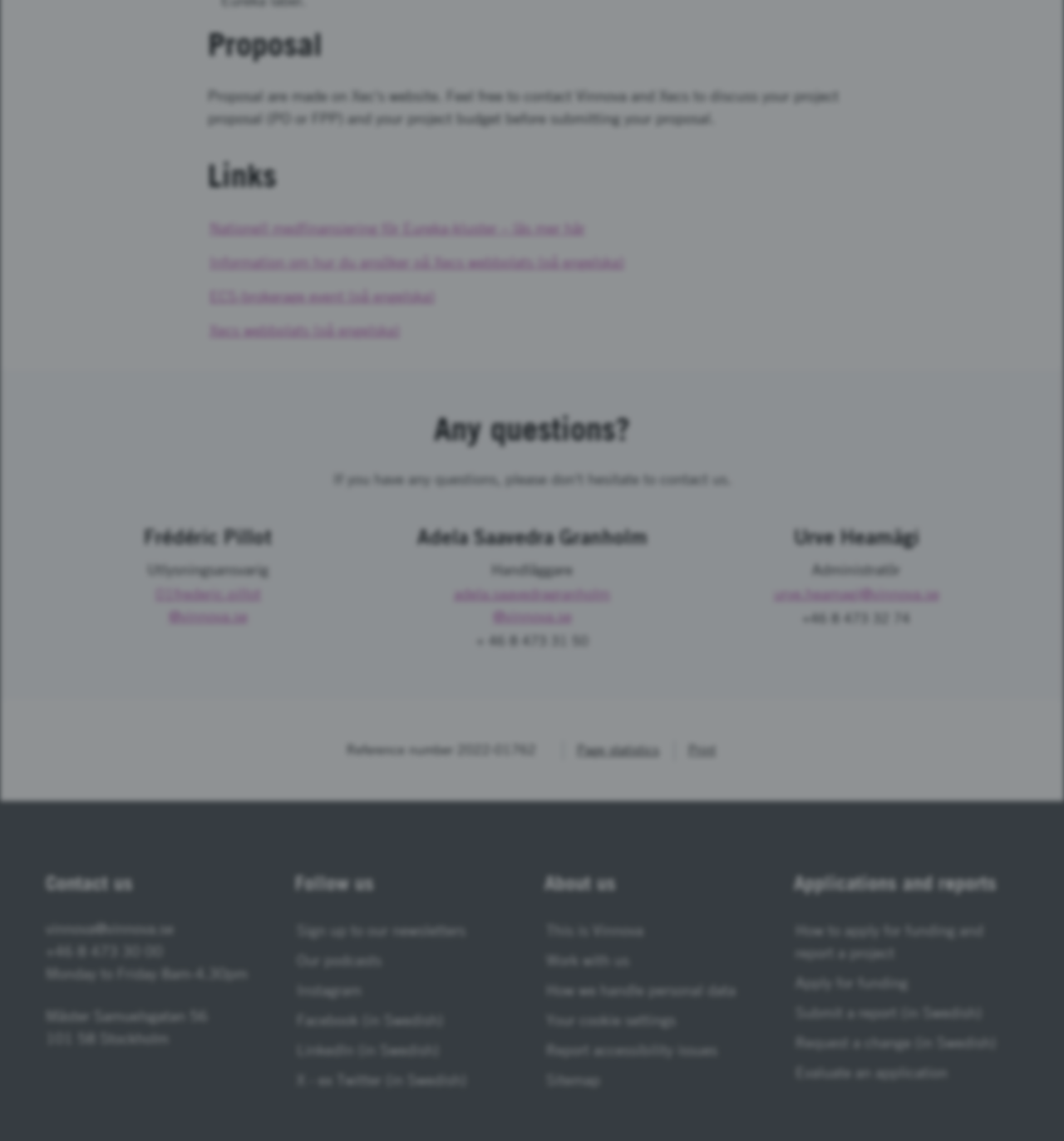Please answer the following question using a single word or phrase: 
How can I follow Vinnova?

Sign up to newsletters